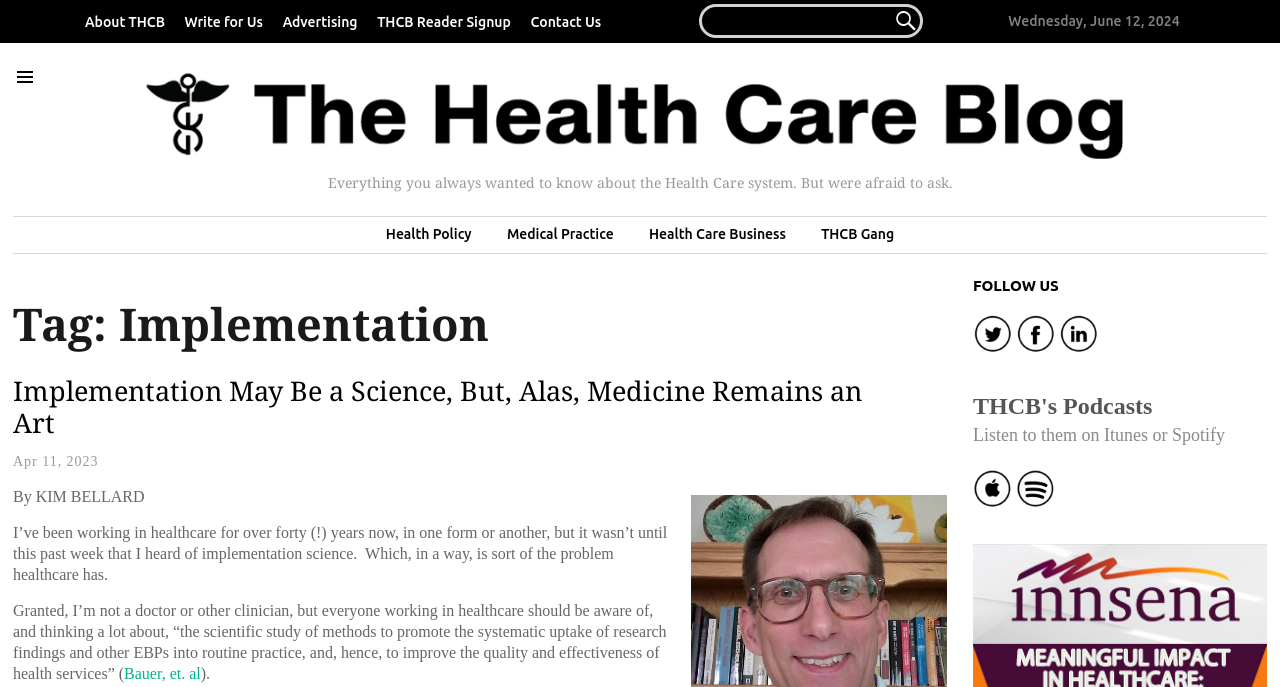Locate the bounding box coordinates of the item that should be clicked to fulfill the instruction: "Read the article 'Implementation May Be a Science, But, Alas, Medicine Remains an Art'".

[0.01, 0.542, 0.673, 0.641]